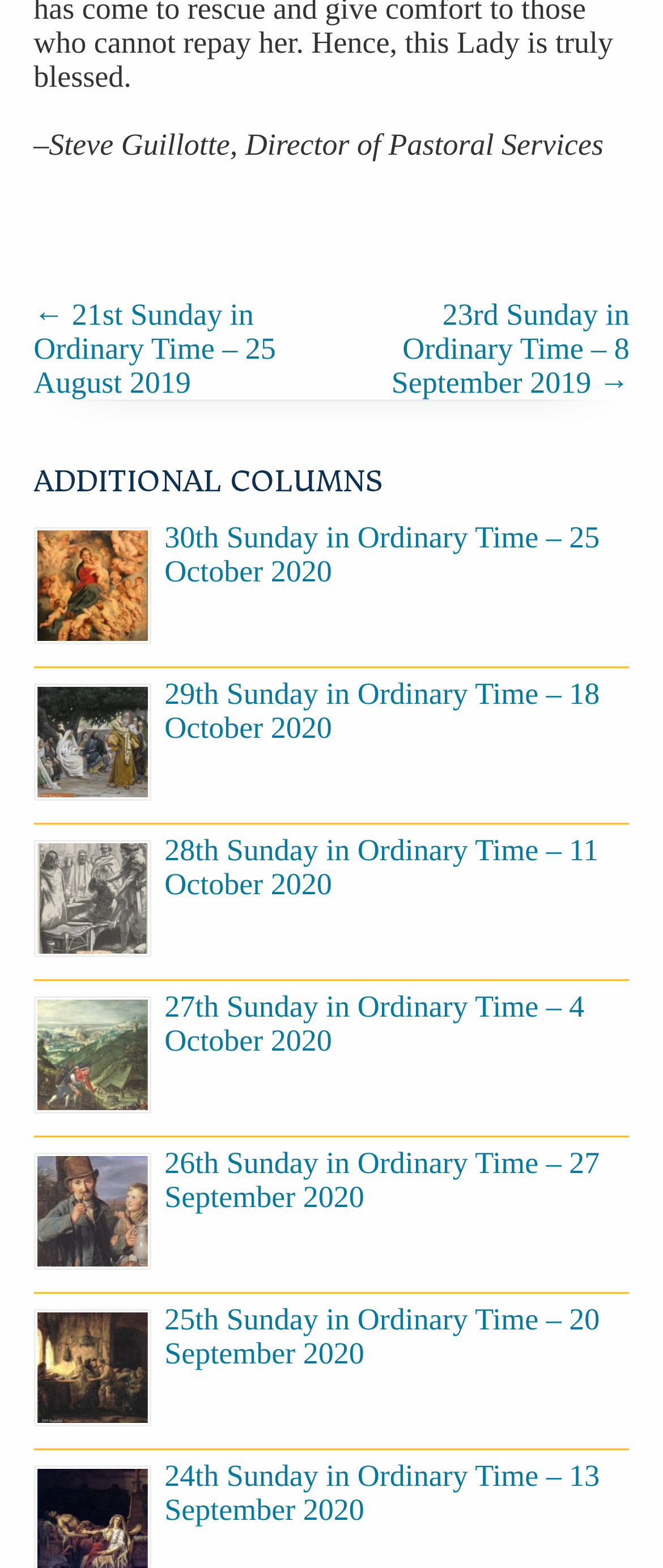What is the navigation purpose of the footer links?
Give a single word or phrase as your answer by examining the image.

Navigating between Sundays